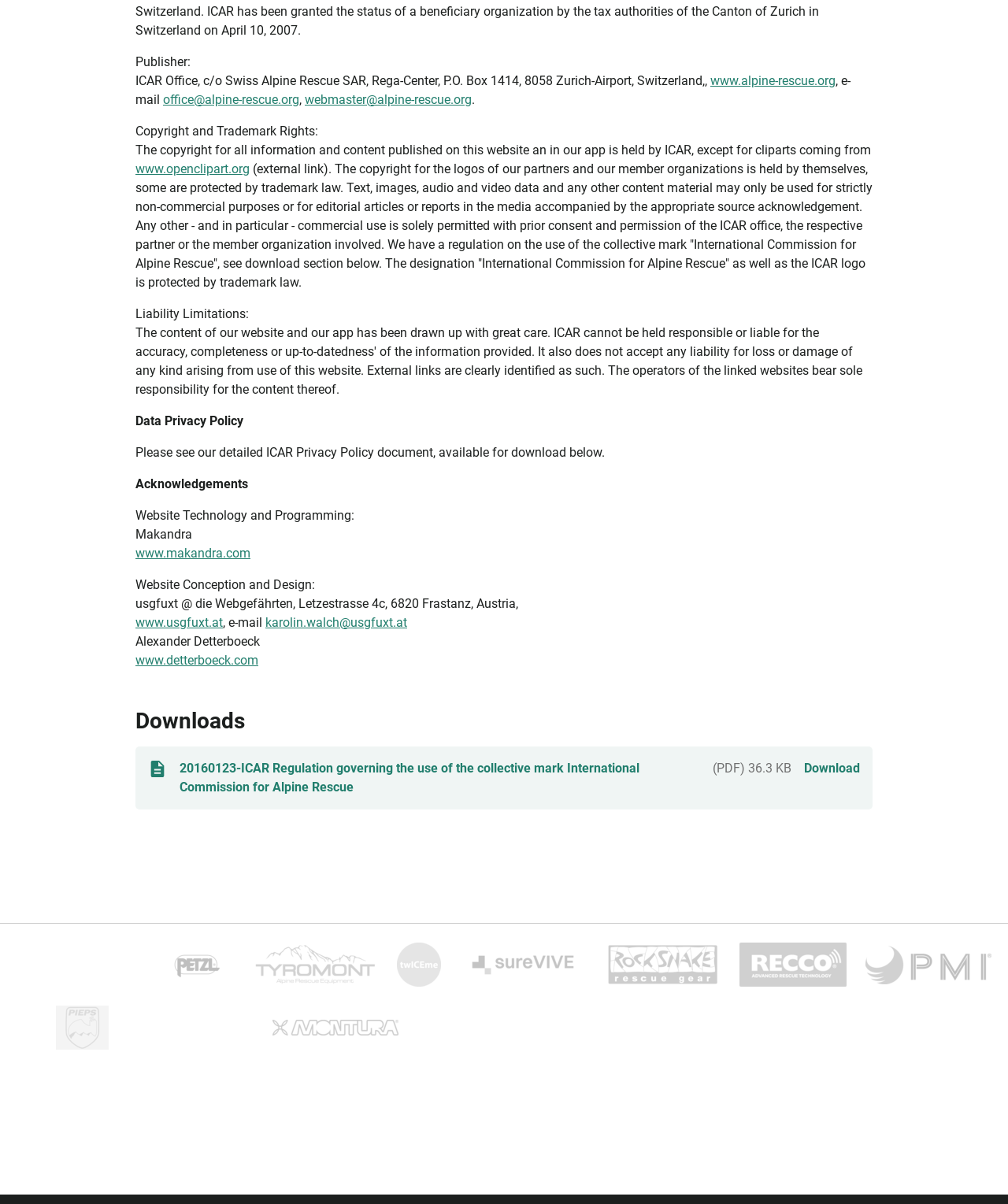Provide the bounding box coordinates of the HTML element this sentence describes: "alt="Recco AB"". The bounding box coordinates consist of four float numbers between 0 and 1, i.e., [left, top, right, bottom].

[0.796, 0.783, 0.921, 0.82]